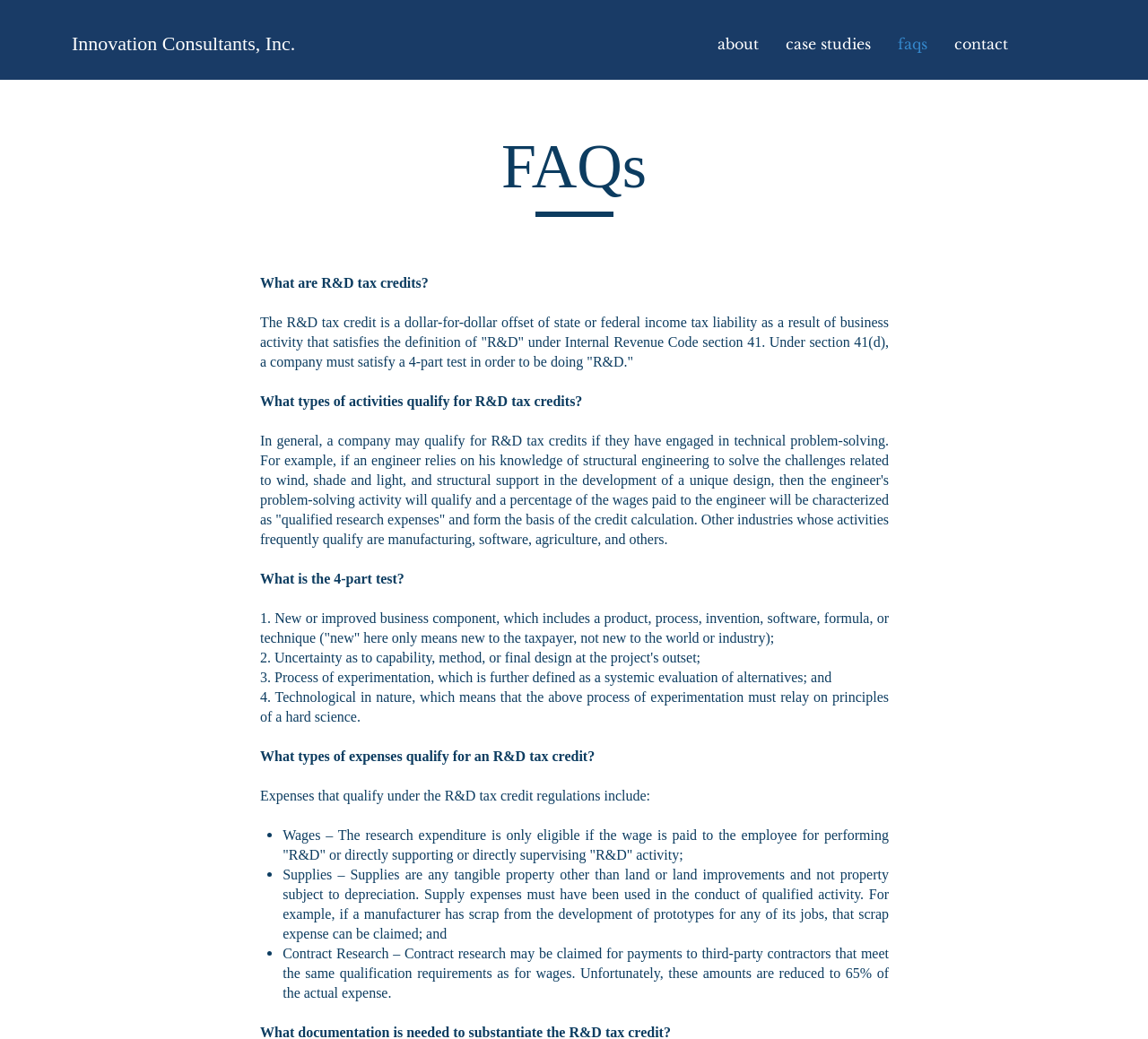Provide a thorough and detailed response to the question by examining the image: 
What is an example of a supply expense that can be claimed?

I found the answer by reading the StaticText element that describes the supply expenses that can be claimed, which is located below the 'What types of expenses qualify for an R&D tax credit?' question.